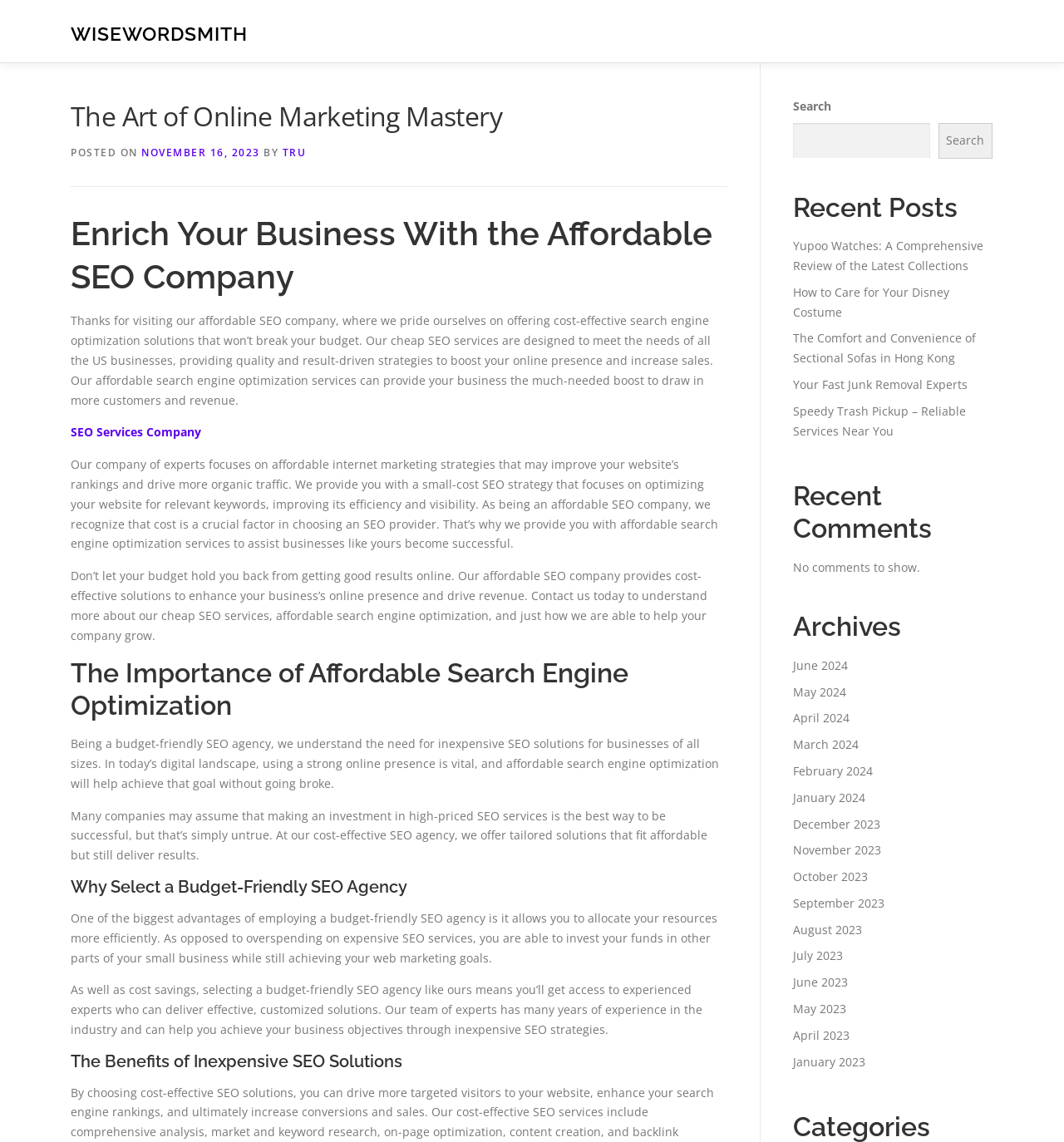Extract the main title from the webpage and generate its text.

The Art of Online Marketing Mastery